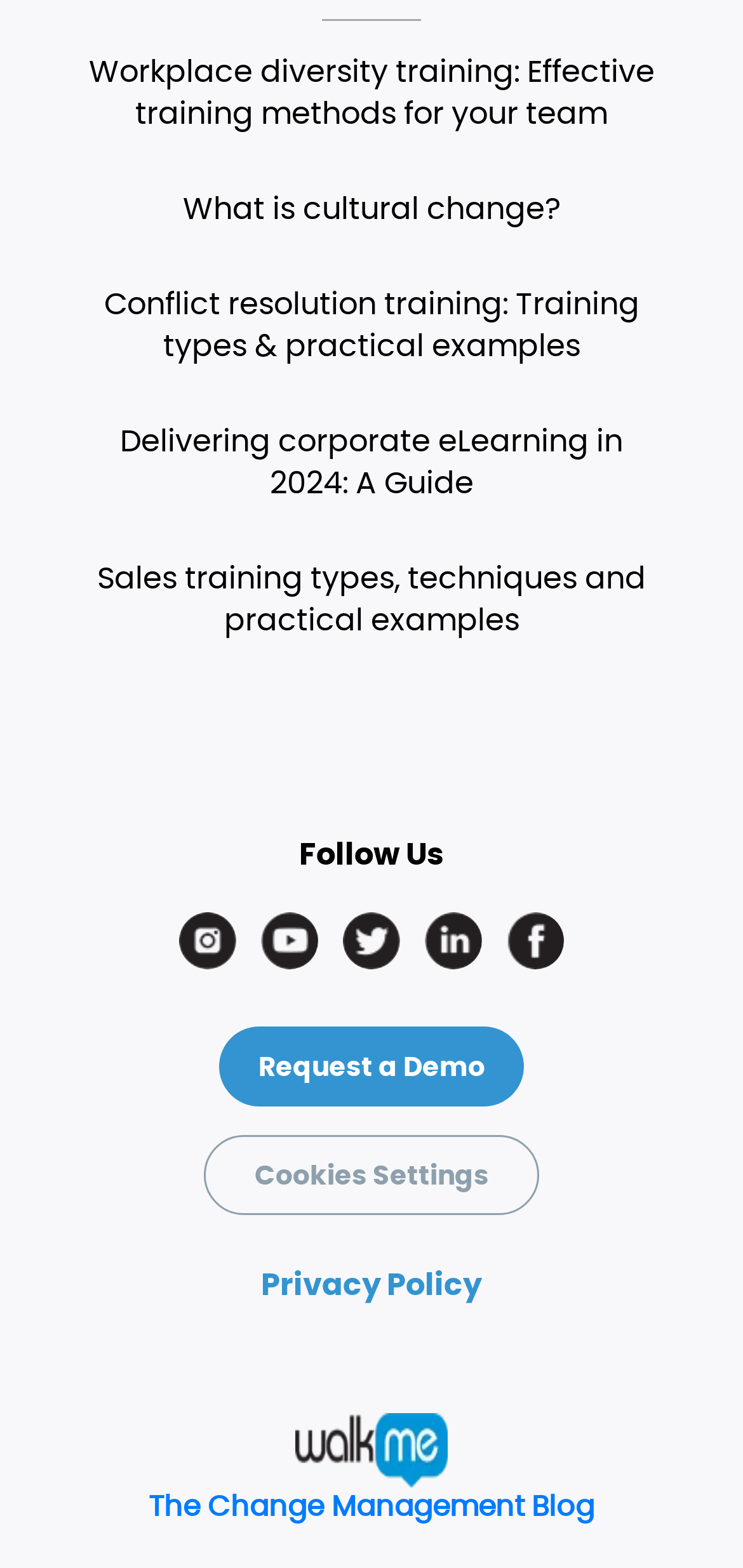Please determine the bounding box coordinates of the element to click in order to execute the following instruction: "Follow the company on Instagram". The coordinates should be four float numbers between 0 and 1, specified as [left, top, right, bottom].

[0.241, 0.581, 0.318, 0.618]